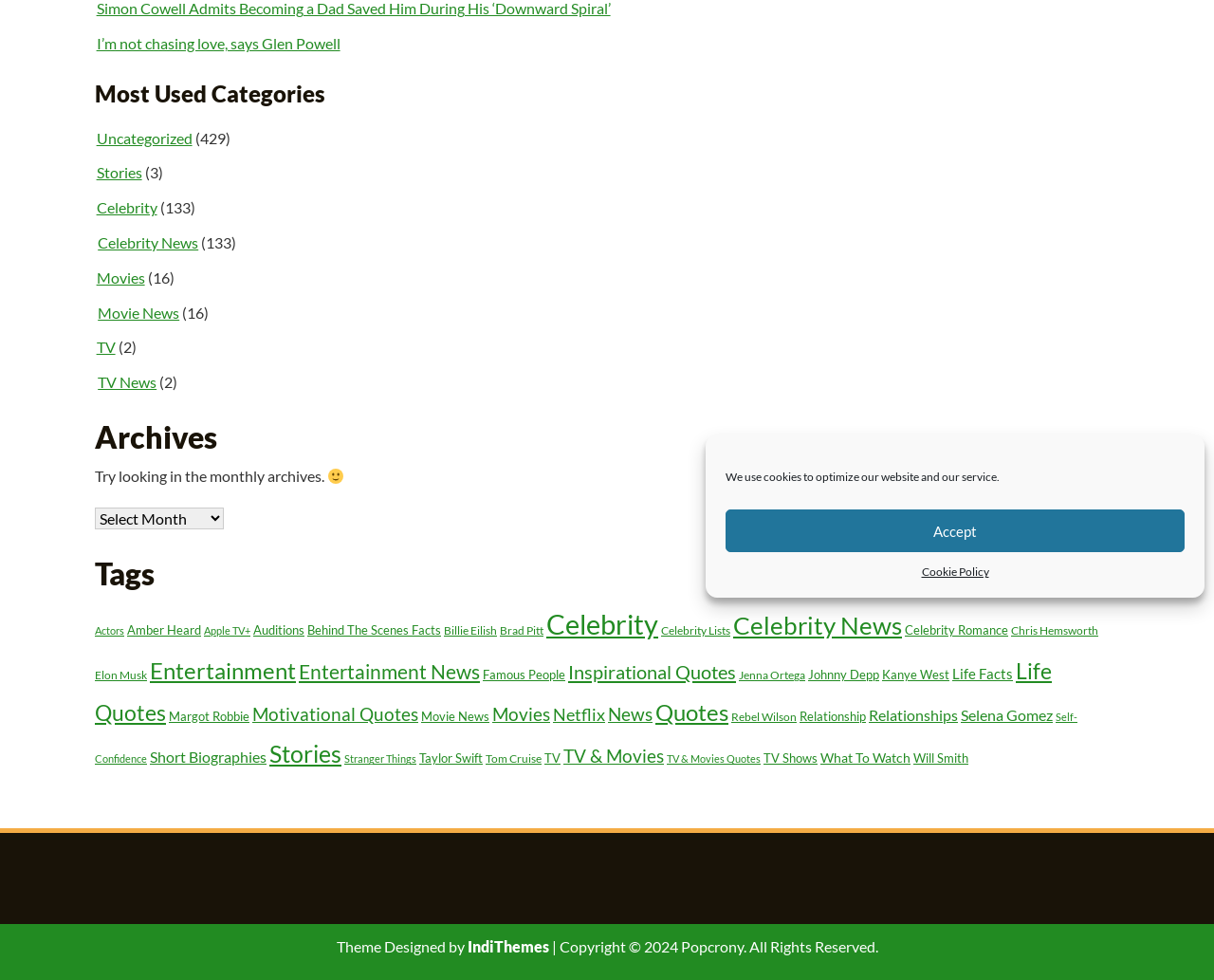Using the element description: "Auditions", determine the bounding box coordinates. The coordinates should be in the format [left, top, right, bottom], with values between 0 and 1.

[0.209, 0.635, 0.251, 0.651]